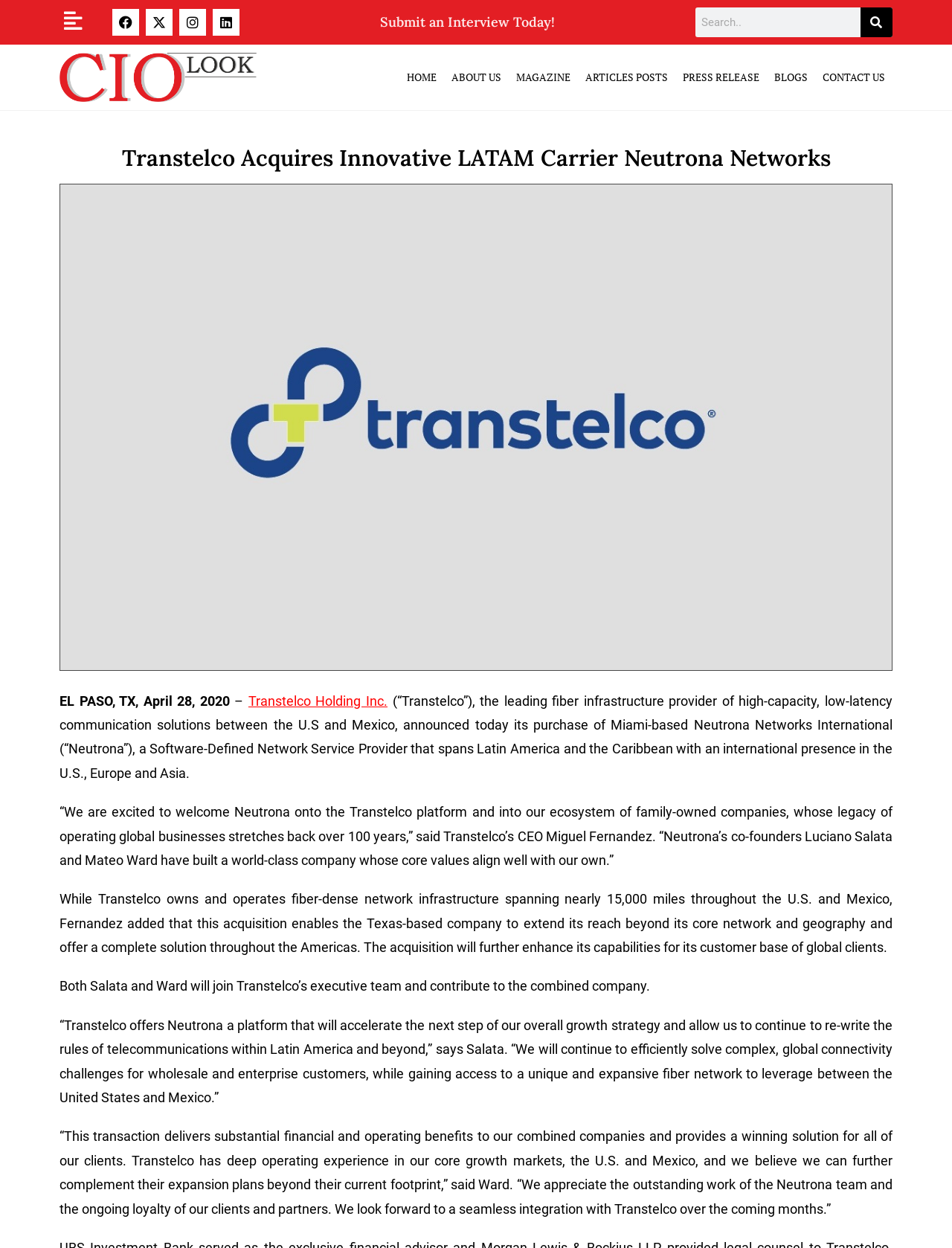Please identify the bounding box coordinates of the element's region that needs to be clicked to fulfill the following instruction: "Submit an interview today". The bounding box coordinates should consist of four float numbers between 0 and 1, i.e., [left, top, right, bottom].

[0.399, 0.011, 0.583, 0.024]